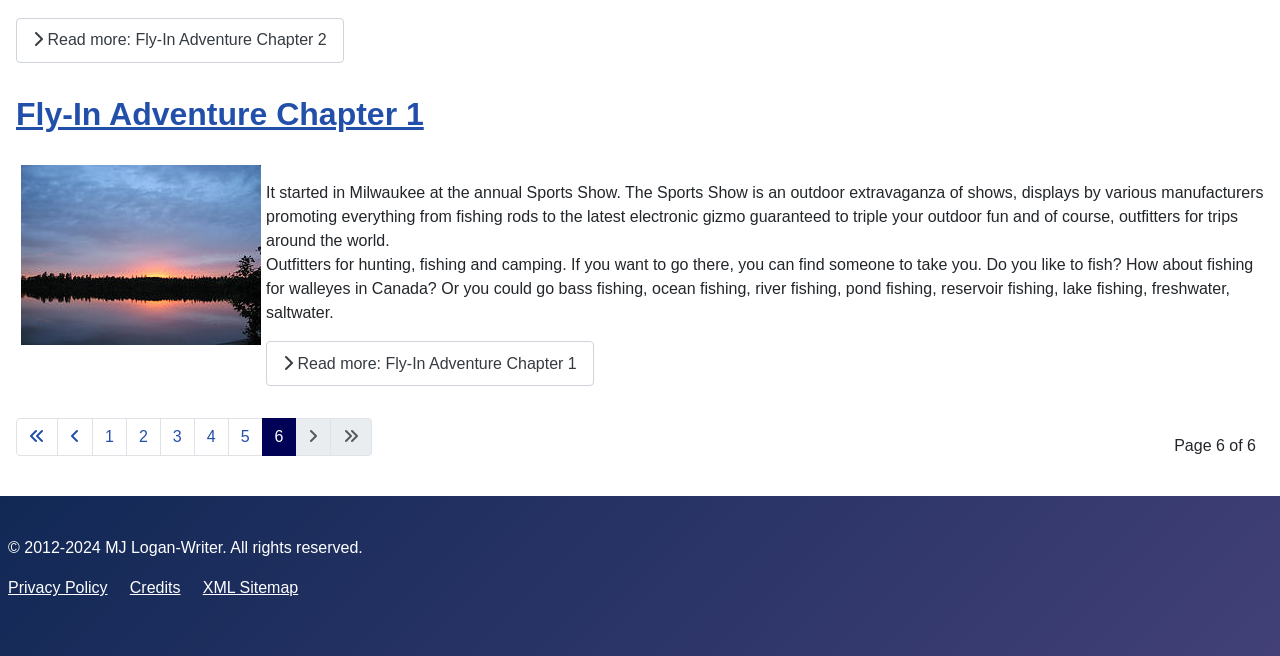Can you find the bounding box coordinates for the element that needs to be clicked to execute this instruction: "Read more about Fly-In Adventure Chapter 2"? The coordinates should be given as four float numbers between 0 and 1, i.e., [left, top, right, bottom].

[0.012, 0.027, 0.269, 0.096]